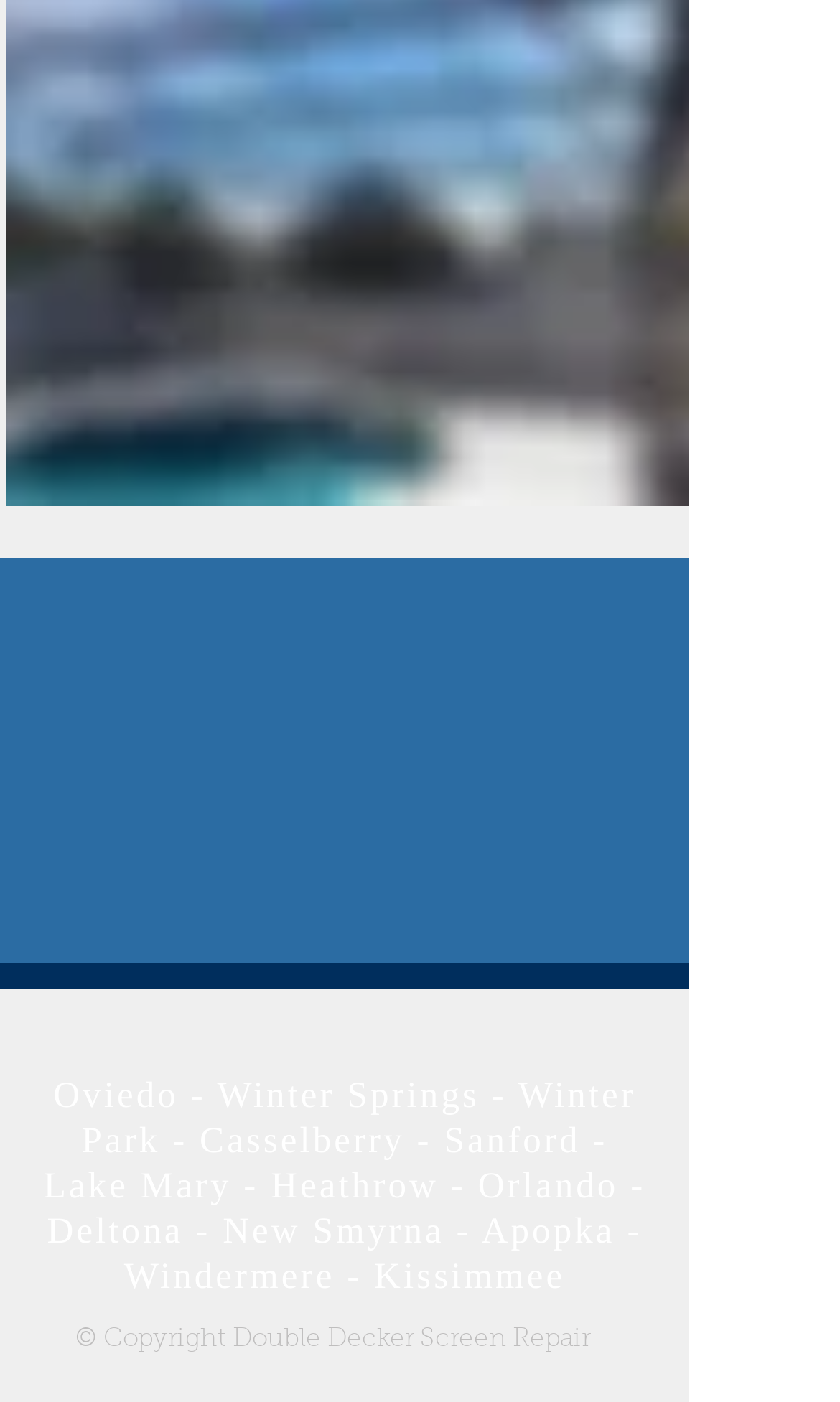Given the description: "aria-label="White Google+ Icon"", determine the bounding box coordinates of the UI element. The coordinates should be formatted as four float numbers between 0 and 1, [left, top, right, bottom].

[0.403, 0.72, 0.454, 0.75]